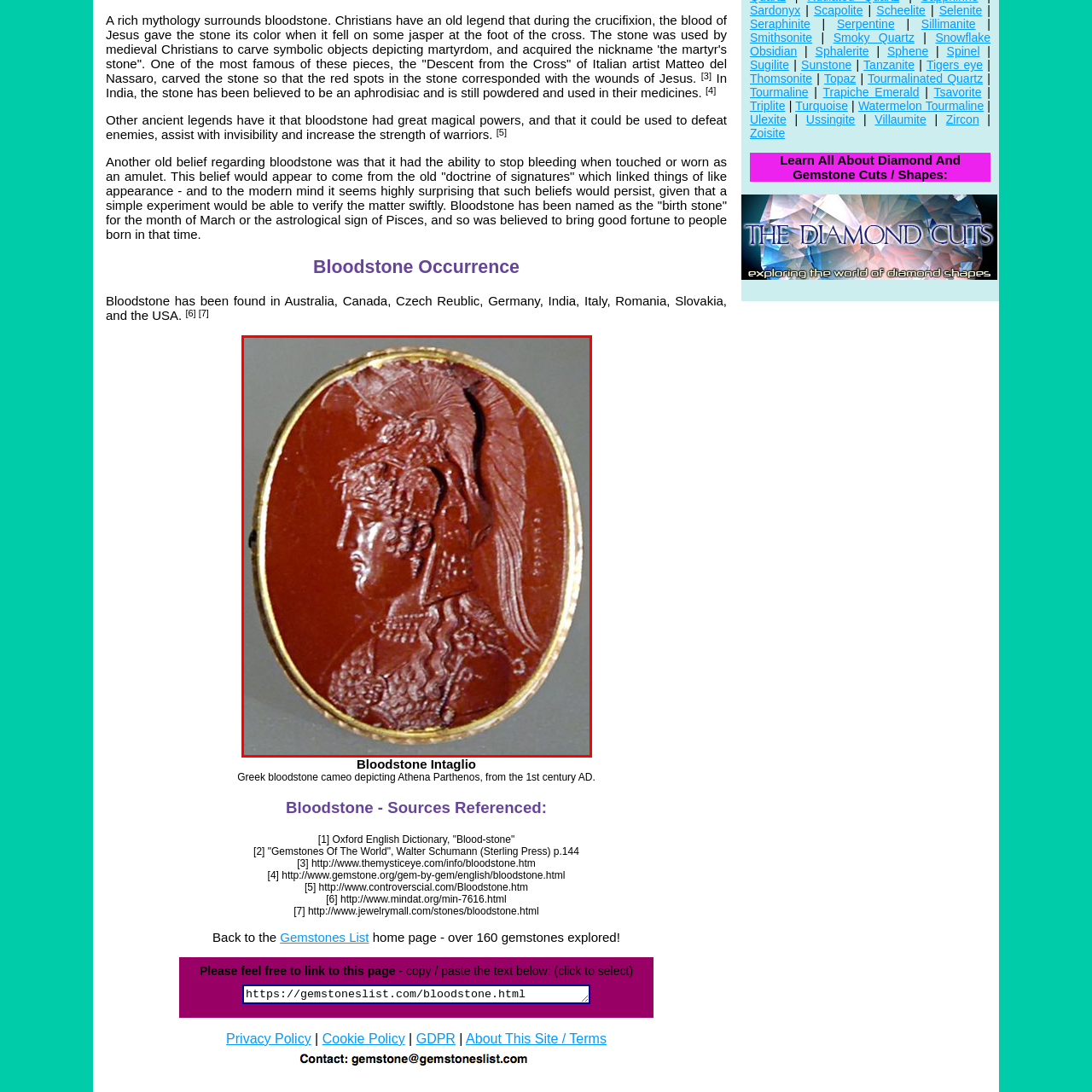What century is the Greek cameo from?
Look at the image within the red bounding box and respond with a single word or phrase.

1st century AD